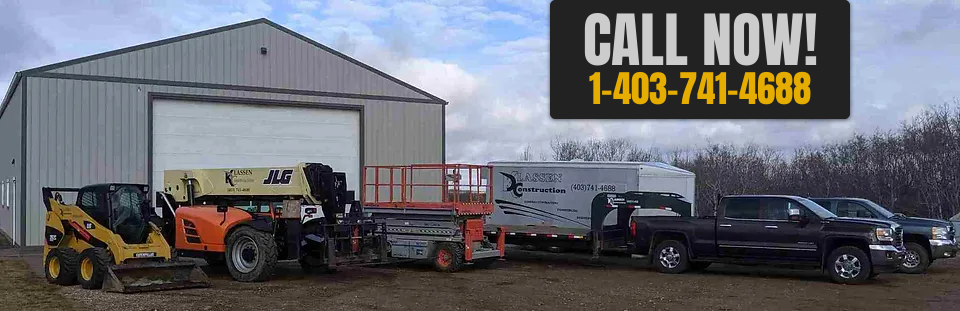Give a thorough description of the image, including any visible elements and their relationships.

The image showcases a well-equipped construction site exterior, prominently featuring a range of construction machinery and vehicles parked outside a large, metal storage building. In the foreground, a yellow skid steer loader stands next to an orange JLG lift, alongside a silver truck and a trailer branded with "Klassen Construction." The background of the image displays a cloudy sky, hinting at an active work site atmosphere. Overlaying the image is a call-to-action in bold text that reads "CALL NOW!" followed by the phone number "1-403-741-4688," emphasizing the company’s readiness to engage potential clients for construction services. This visual representation highlights Klassen Construction's capability and professionalism in handling various construction tasks.